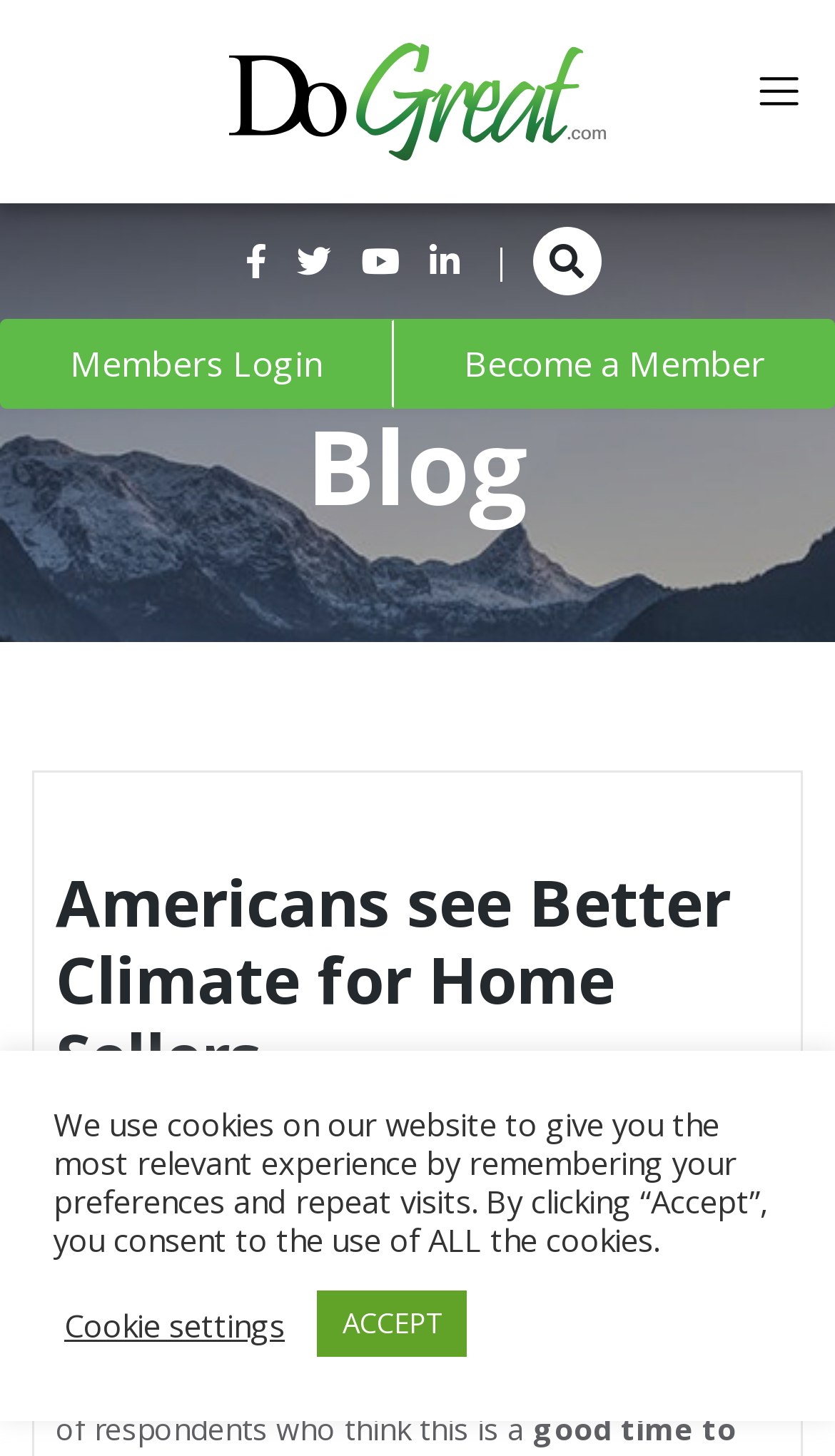Please predict the bounding box coordinates (top-left x, top-left y, bottom-right x, bottom-right y) for the UI element in the screenshot that fits the description: alt="DoGreat | Real Estate Investing"

[0.273, 0.054, 0.727, 0.081]